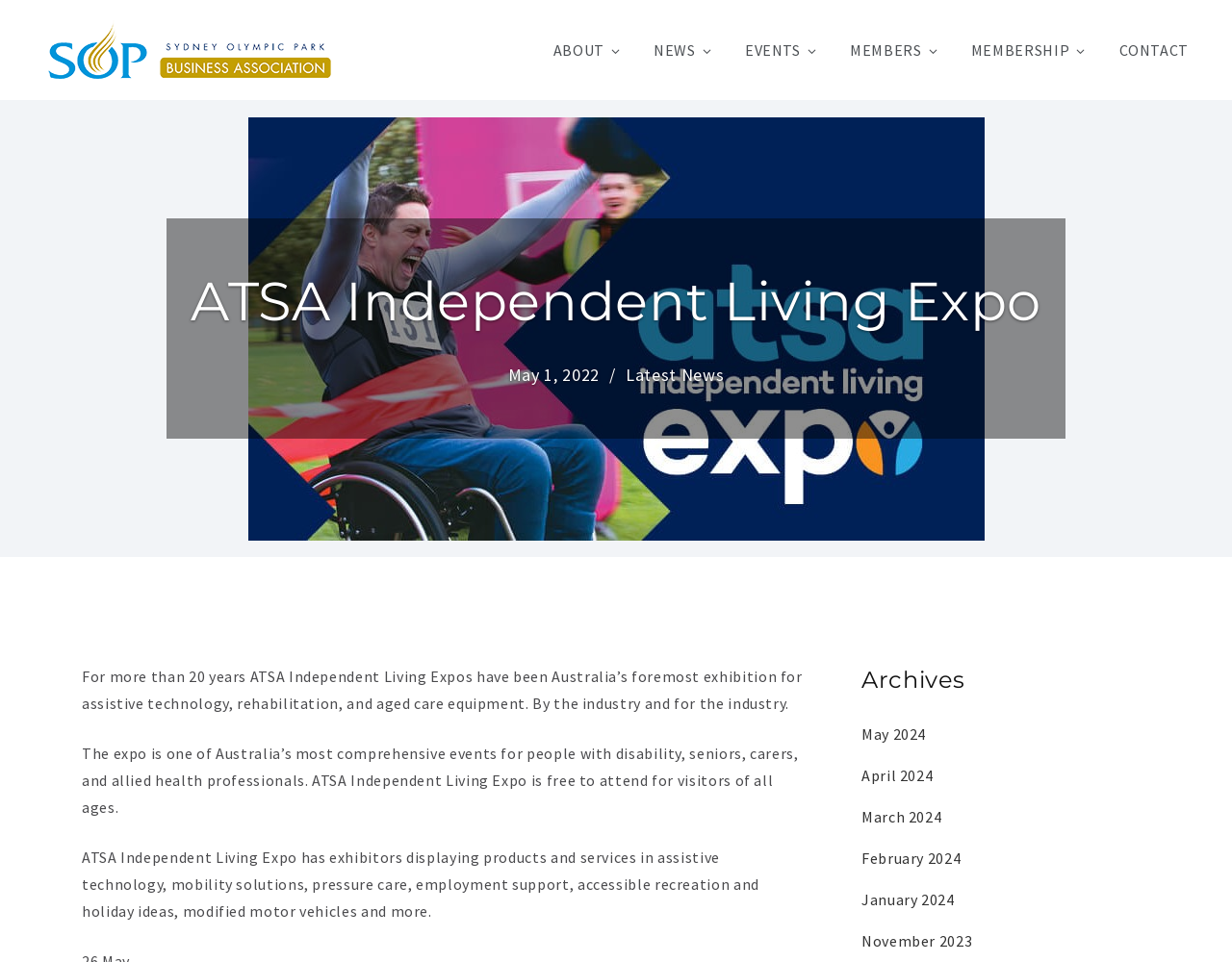Determine the coordinates of the bounding box for the clickable area needed to execute this instruction: "learn about the ATSA Independent Living Expo".

[0.155, 0.279, 0.845, 0.347]